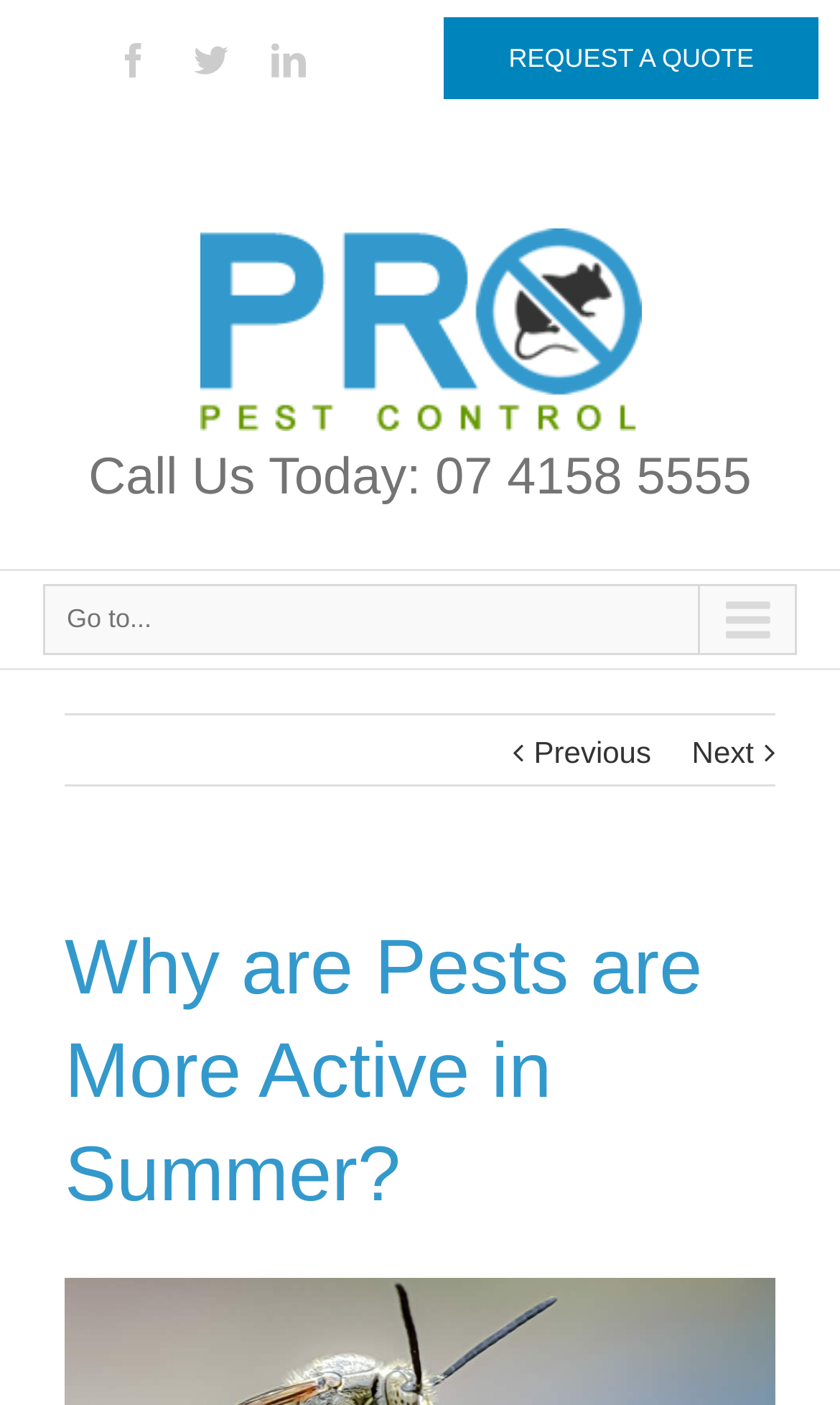Summarize the webpage in an elaborate manner.

The webpage is about pest control, specifically discussing the reasons behind increased pest activity during summer. At the top left, there are three social media links, represented by icons, aligned horizontally. Below these icons, there is a link to "Pest Control Townsville | Pro Pest Control Townsville" with an accompanying image on the right side. 

On the top right, there is a prominent call-to-action link "REQUEST A QUOTE" in a larger font size. Below the image, there is a heading "Call Us Today: 07 4158 5555" with a phone number. 

Further down, there is a "Go to..." text, followed by two navigation links, "Previous" and "Next", with arrow icons. At the bottom, there is a main heading "Why are Pests are More Active in Summer?" which suggests that the webpage will explore the reasons behind the heightened pest activity during summer.